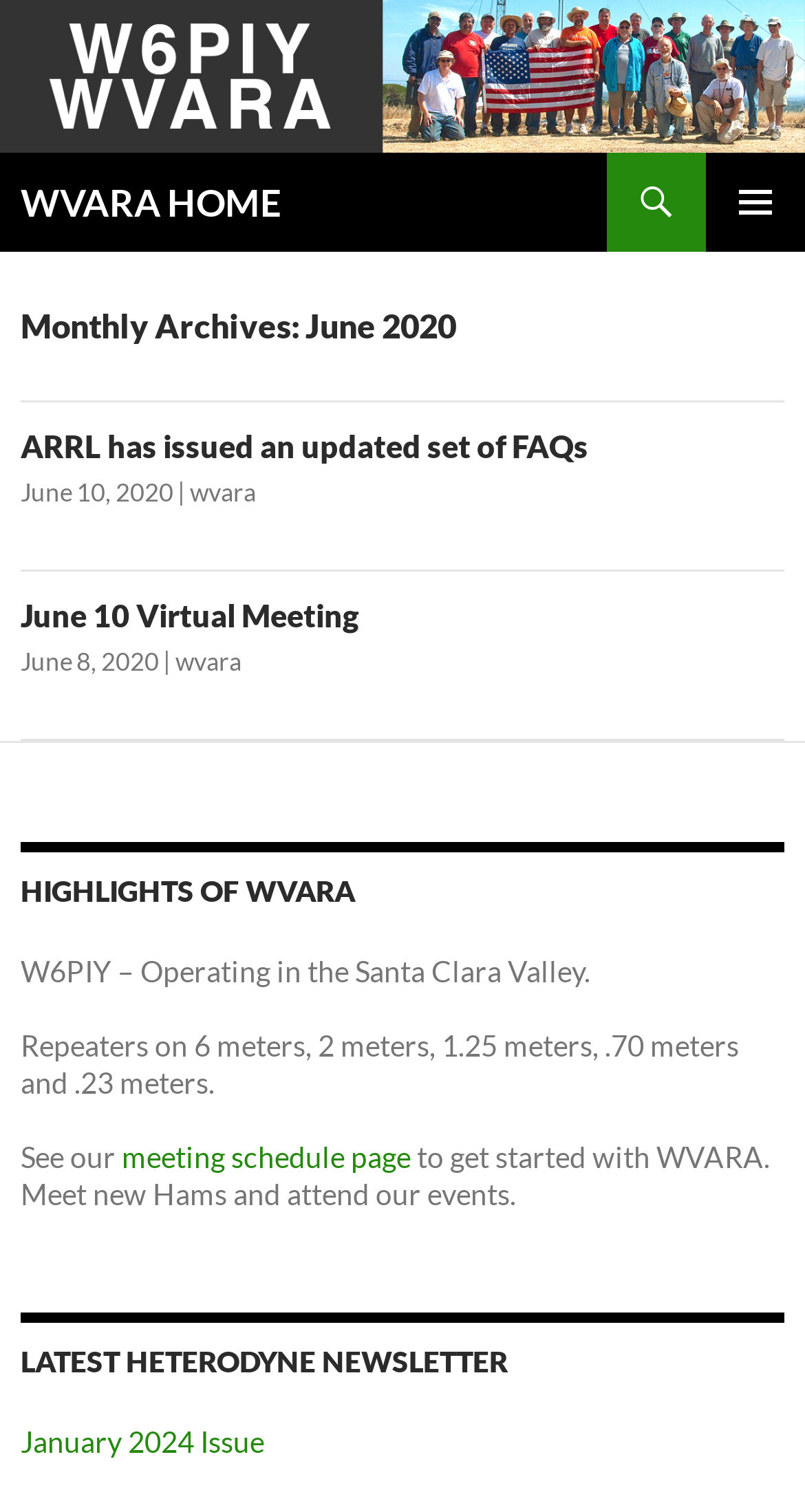Answer the following query concisely with a single word or phrase:
What is the name of the newsletter mentioned on this webpage?

Heterodyne Newsletter